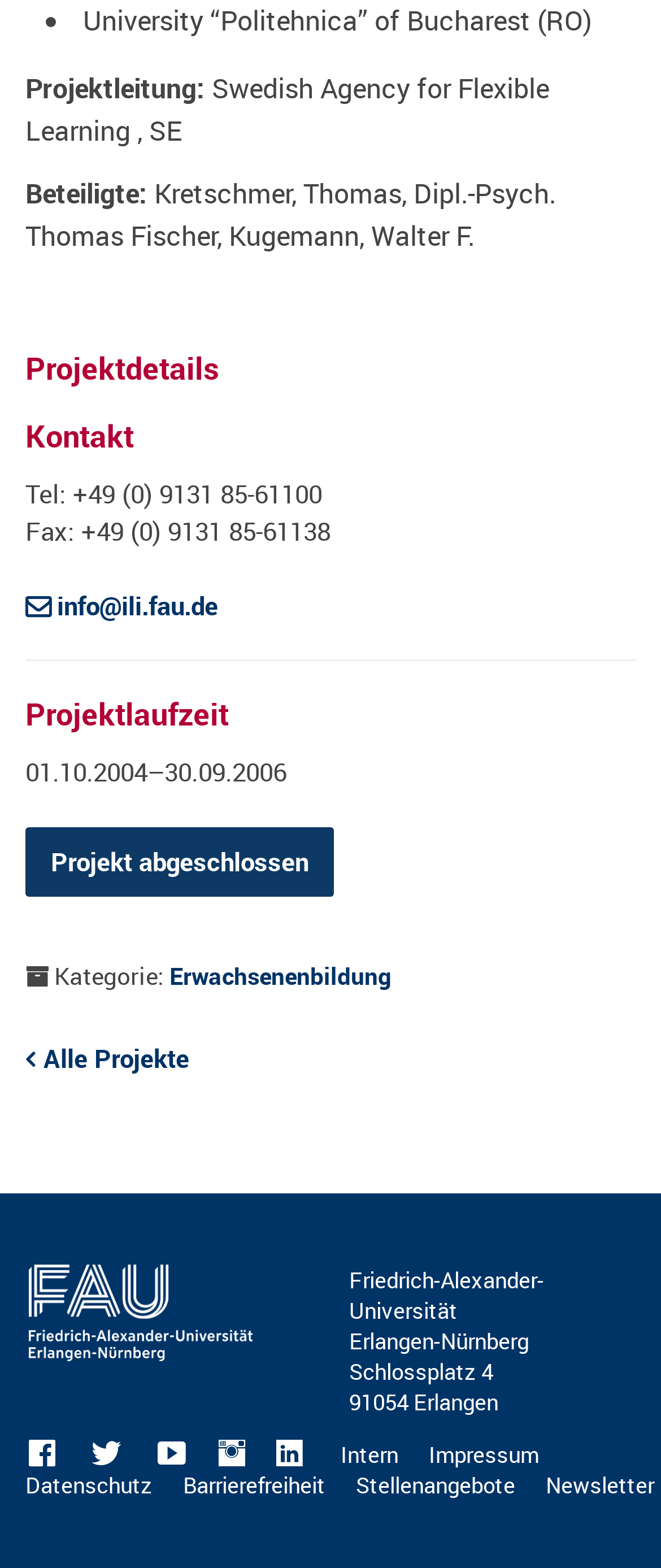What is the category of the project?
Give a detailed and exhaustive answer to the question.

I found the answer by looking at the link element with the content 'Erwachsenenbildung' which is located next to the static text 'Kategorie:'.